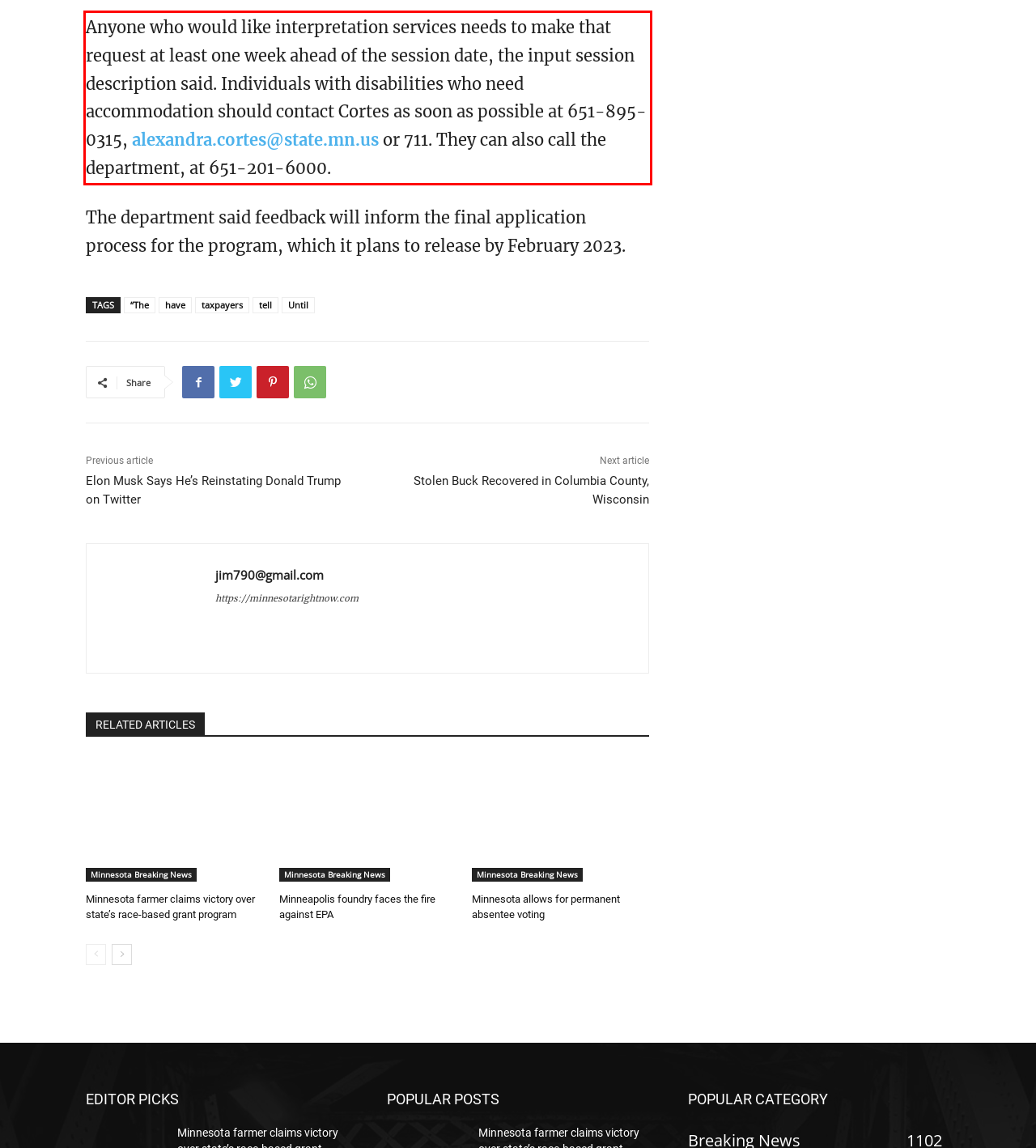You are presented with a webpage screenshot featuring a red bounding box. Perform OCR on the text inside the red bounding box and extract the content.

Anyone who would like interpretation services needs to make that request at least one week ahead of the session date, the input session description said. Individuals with disabilities who need accommodation should contact Cortes as soon as possible at 651-895-0315, alexandra.cortes@state.mn.us or 711. They can also call the department, at 651-201-6000.